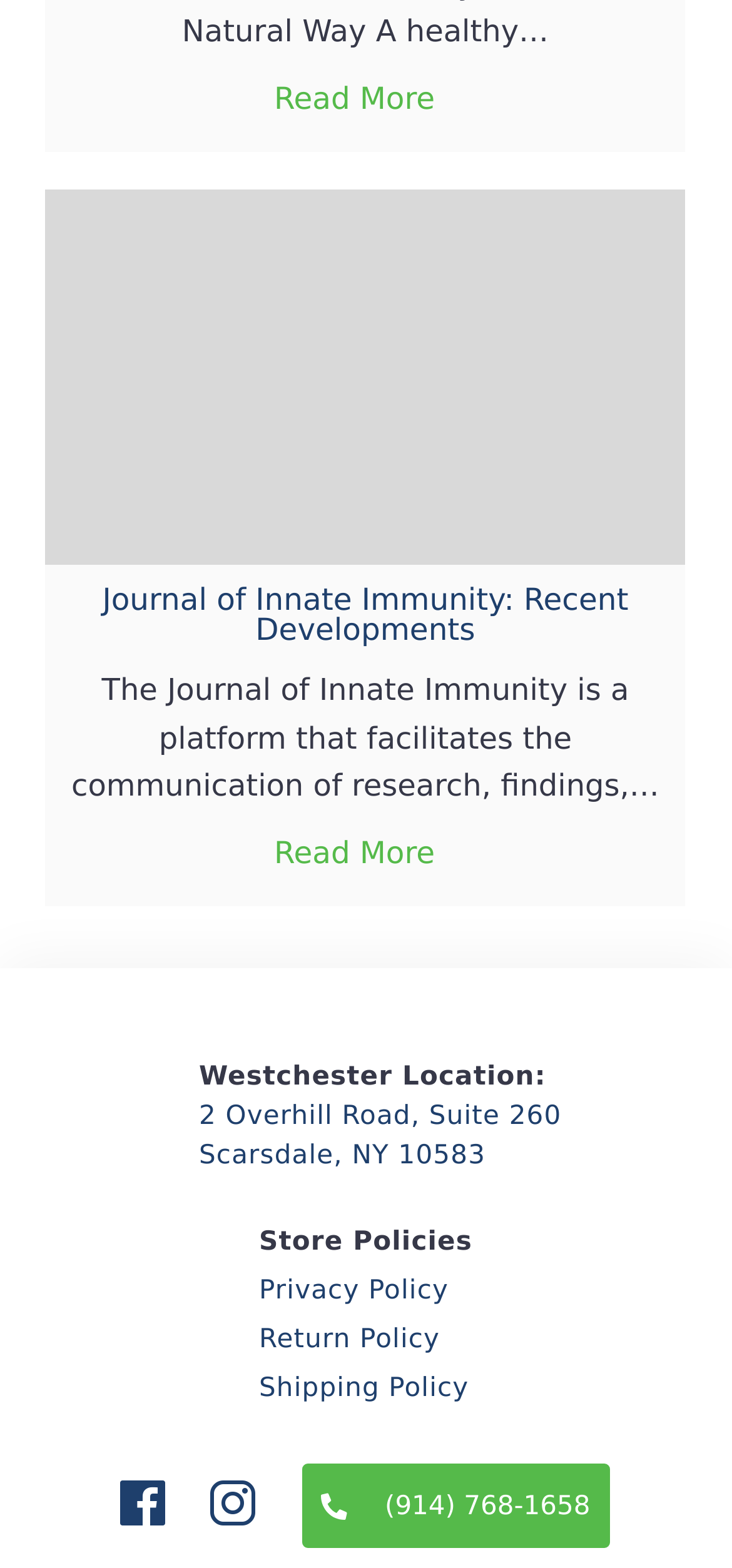Locate the bounding box coordinates of the UI element described by: "parent_node: (914) 768-1658". Provide the coordinates as four float numbers between 0 and 1, formatted as [left, top, right, bottom].

[0.166, 0.941, 0.228, 0.983]